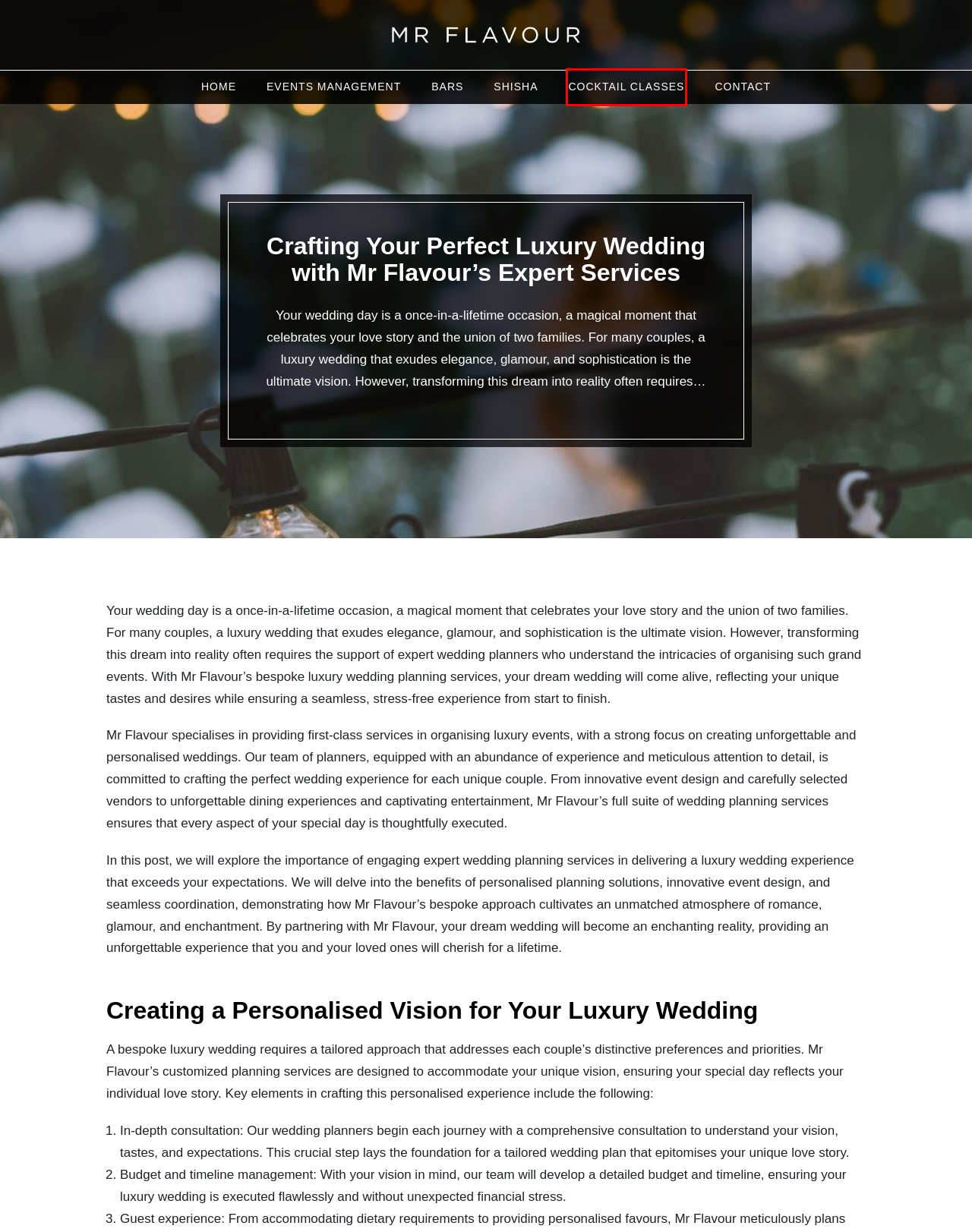Given a screenshot of a webpage with a red bounding box around a UI element, please identify the most appropriate webpage description that matches the new webpage after you click on the element. Here are the candidates:
A. Wedding Planning Service By UK Wedding Planner | Mr Flavour
B. Events Management Manchester | Live Events Company | Corporate Events
C. Contact Mr Flavour » Mr Flavour
D. UKs Number 1 Luxury Shisha Hire Provider | Mr Flavour
E. Luxury Mobile Bar Hire | 50+ Options - Mr Flavour
F. Premium Virtual Cocktail Masterclass | Unforgettable Experience
G. Mr Flavour | Mobile Bar Hire Specialist & Events Management
H. Wedding Planning Archives » Mr Flavour

F